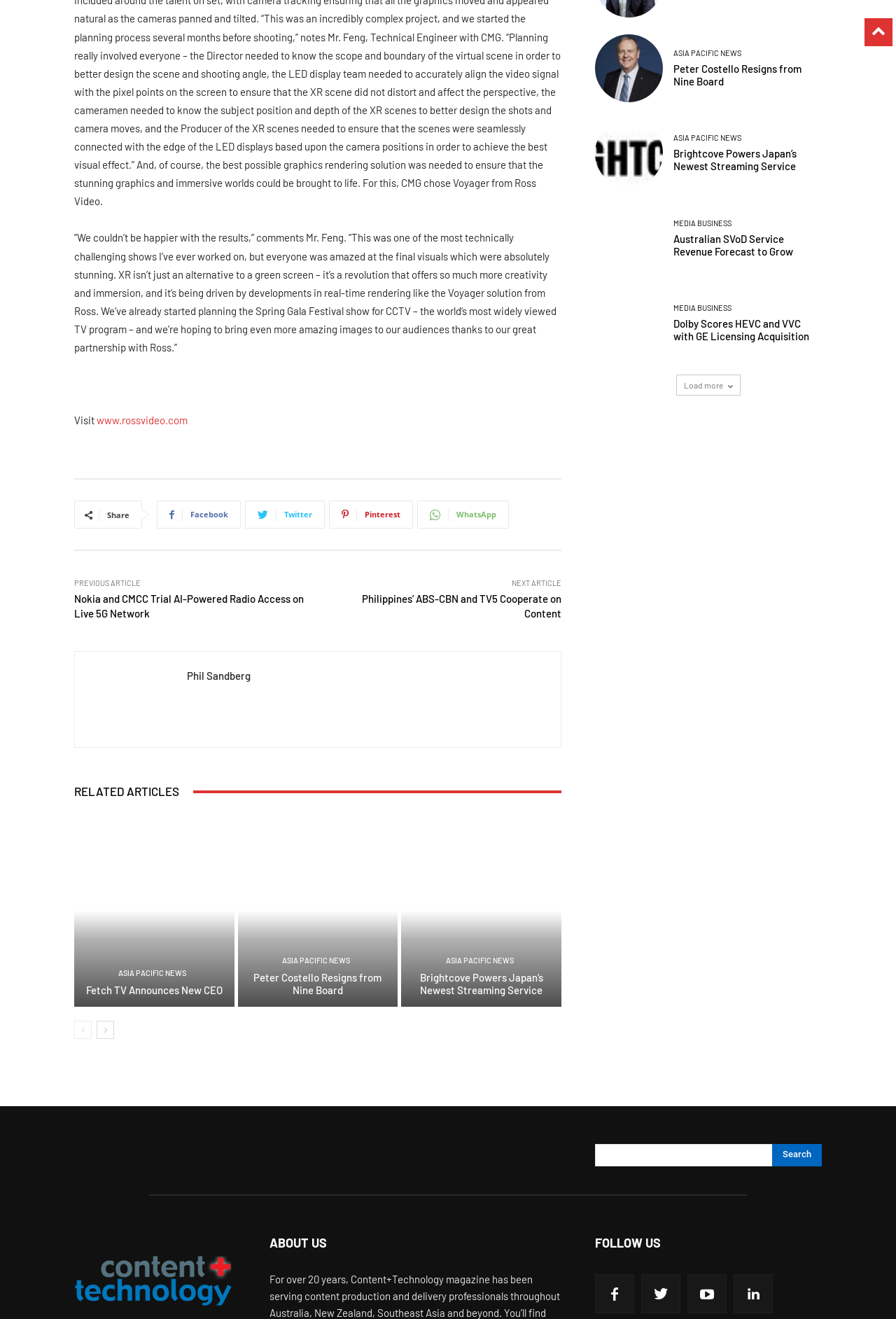What is the text of the link that is located at the top-right corner of the webpage?
Provide a detailed answer to the question using information from the image.

The link located at the top-right corner of the webpage has the text 'NEXT ARTICLE', which suggests that it leads to the next article in the series or list.